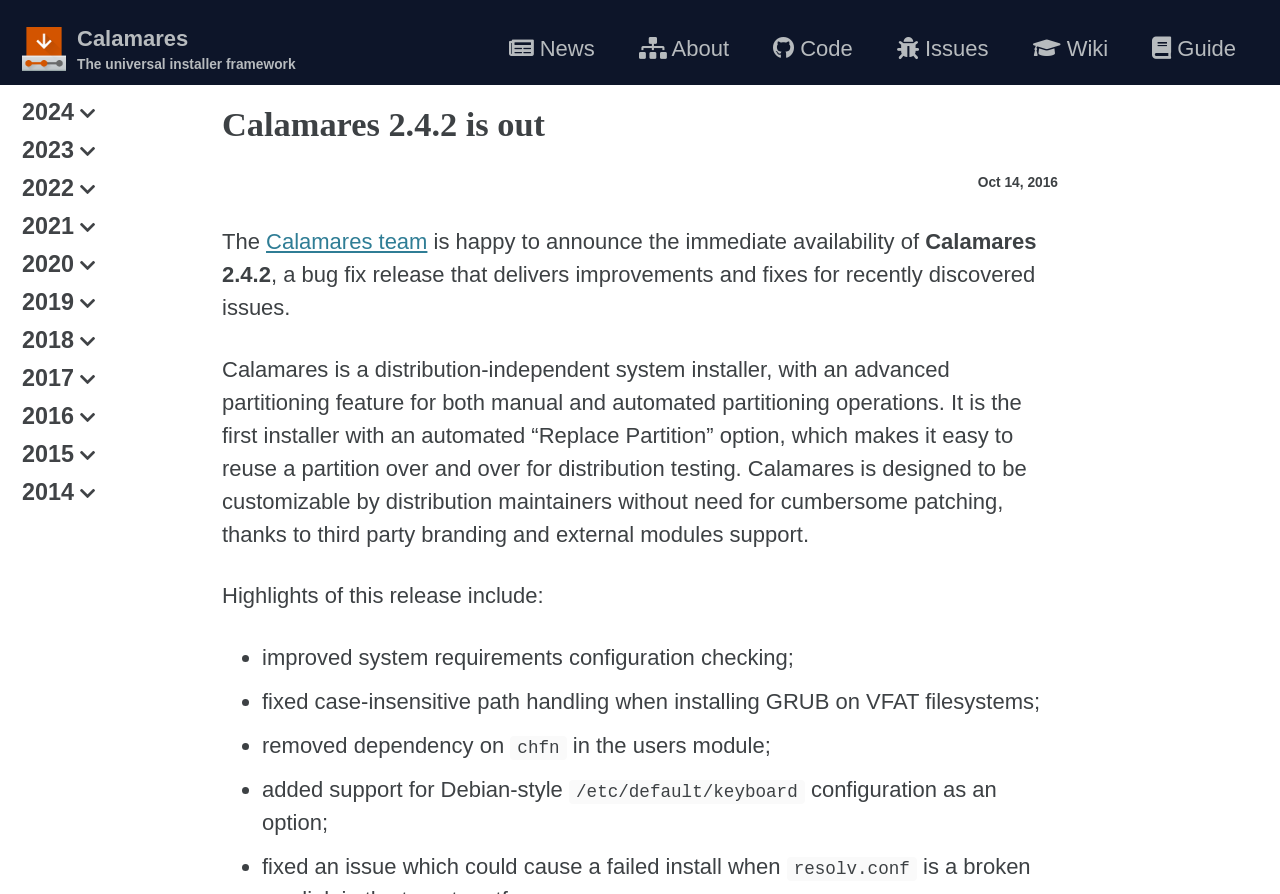Use the information in the screenshot to answer the question comprehensively: What is the file that could cause a failed install in Calamares?

According to the webpage content, one of the fixes in Calamares 2.4.2 is related to an issue that could cause a failed install when dealing with resolv.conf. This information is obtained from the bullet point that starts with 'fixed an issue which could cause a failed install...'.